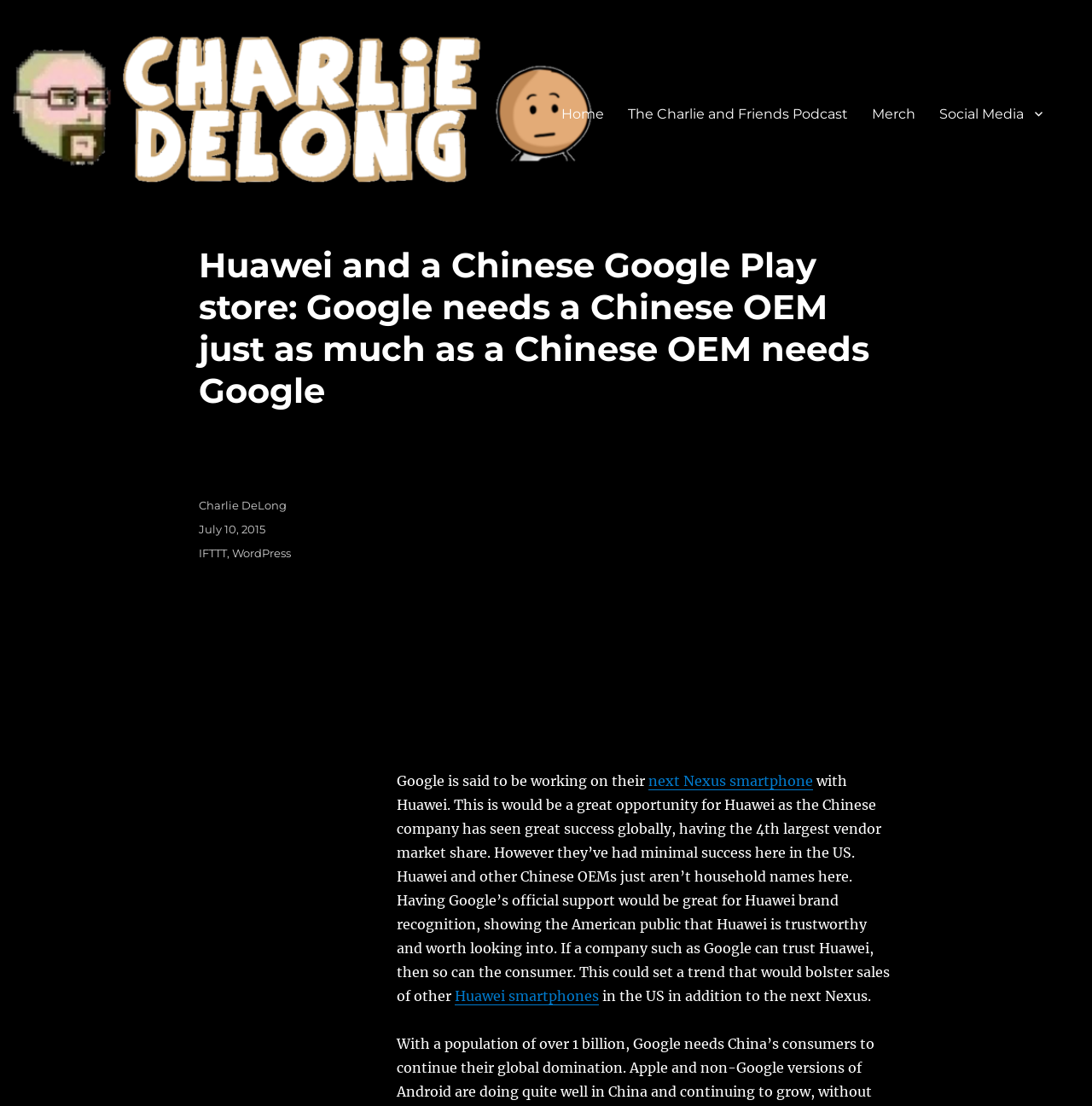When was the article posted?
Use the information from the screenshot to give a comprehensive response to the question.

I found the answer by looking at the footer section, which has a link to the posting date, 'July 10, 2015'.